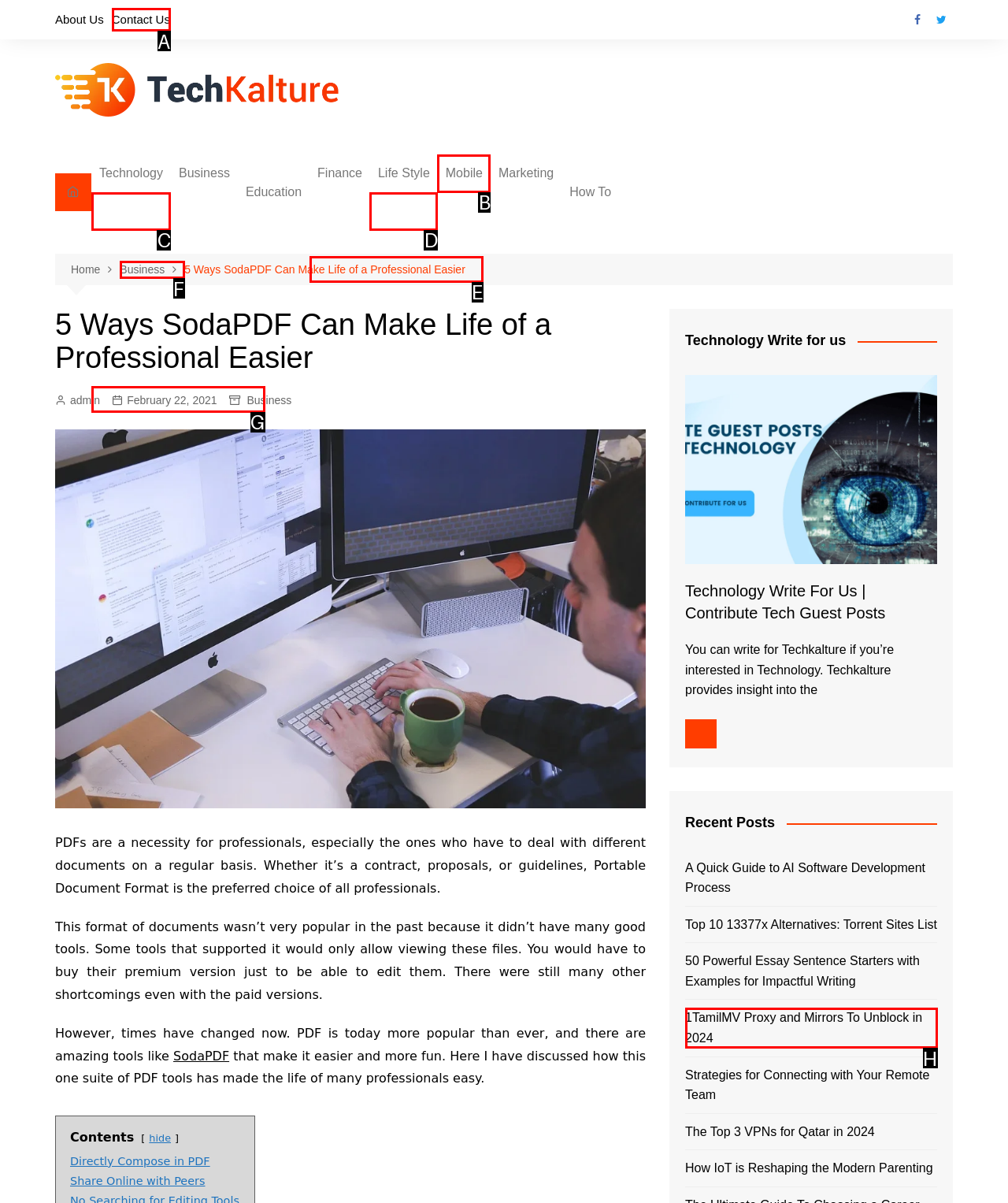Indicate which red-bounded element should be clicked to perform the task: Click on Contact Us Answer with the letter of the correct option.

A